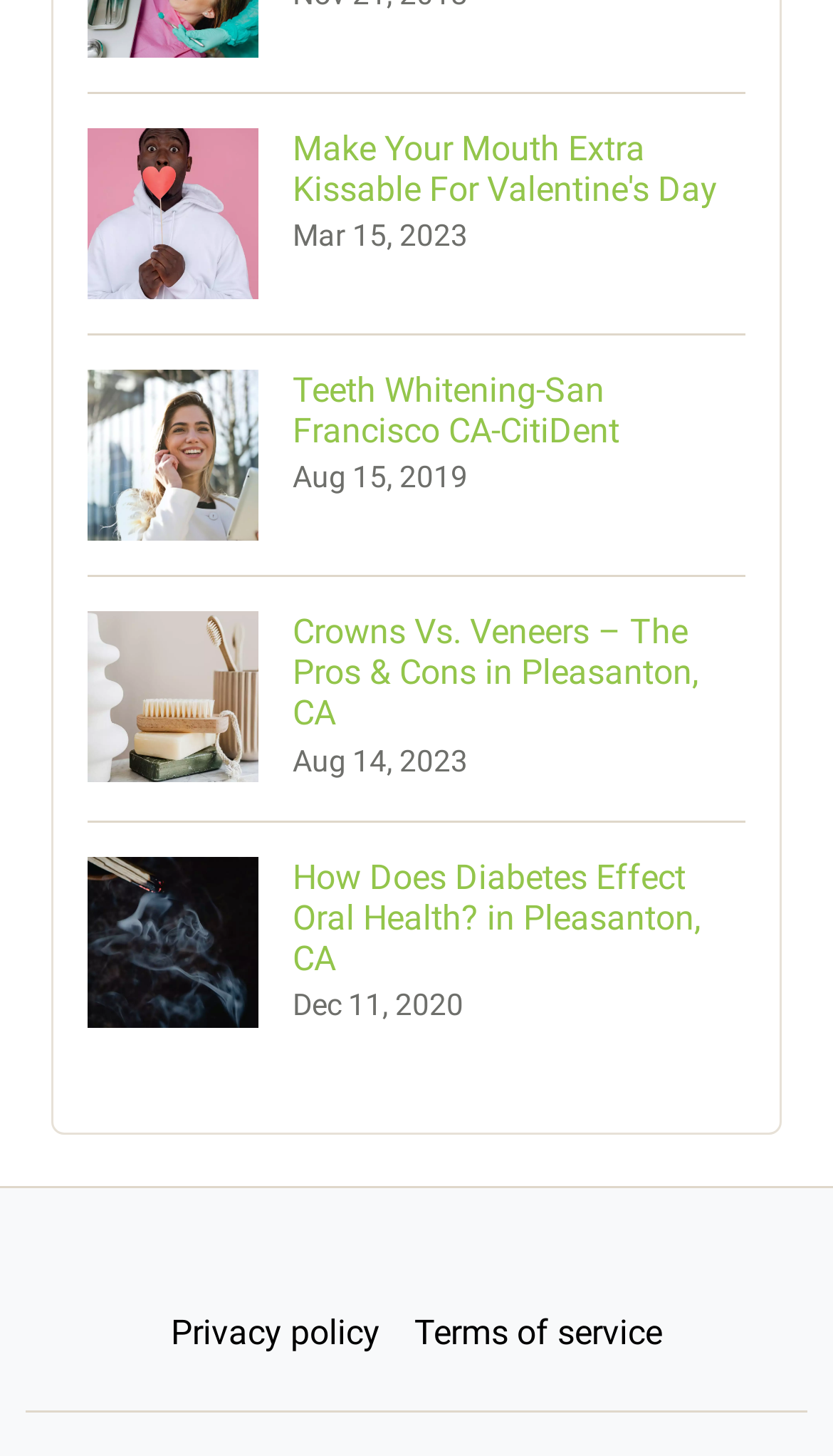Please provide a brief answer to the following inquiry using a single word or phrase:
Are there any images on the webpage?

Yes